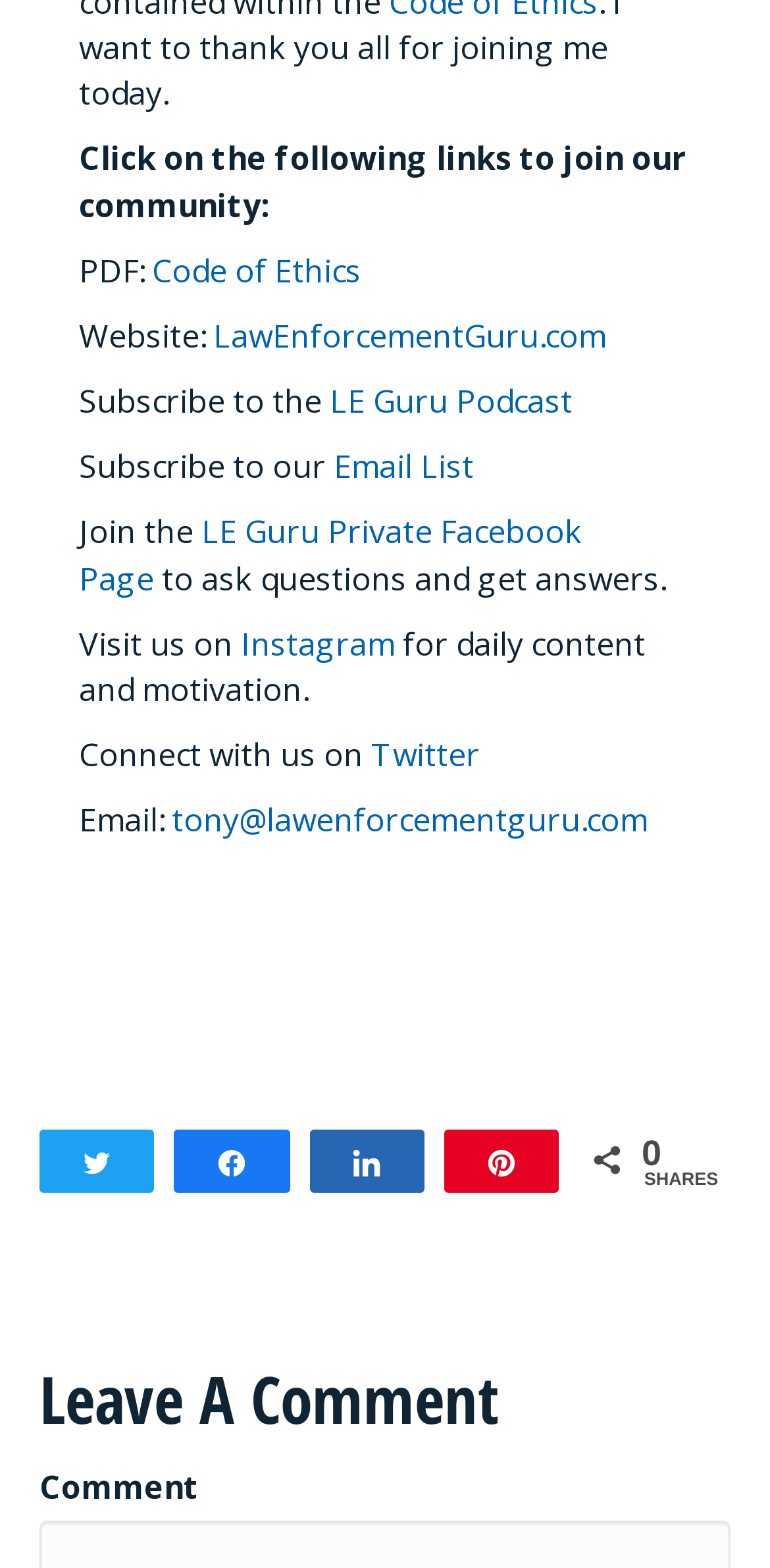Respond with a single word or phrase for the following question: 
What is the link to join the LE Guru Private Facebook Page?

LE Guru Private Facebook Page